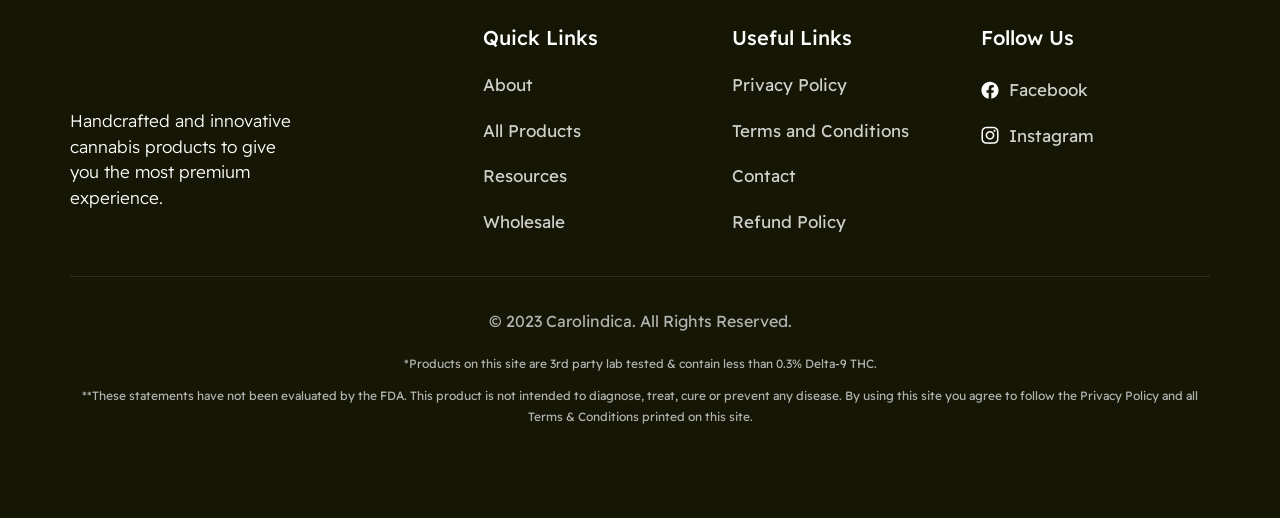Could you find the bounding box coordinates of the clickable area to complete this instruction: "View All Products"?

[0.362, 0.208, 0.556, 0.296]